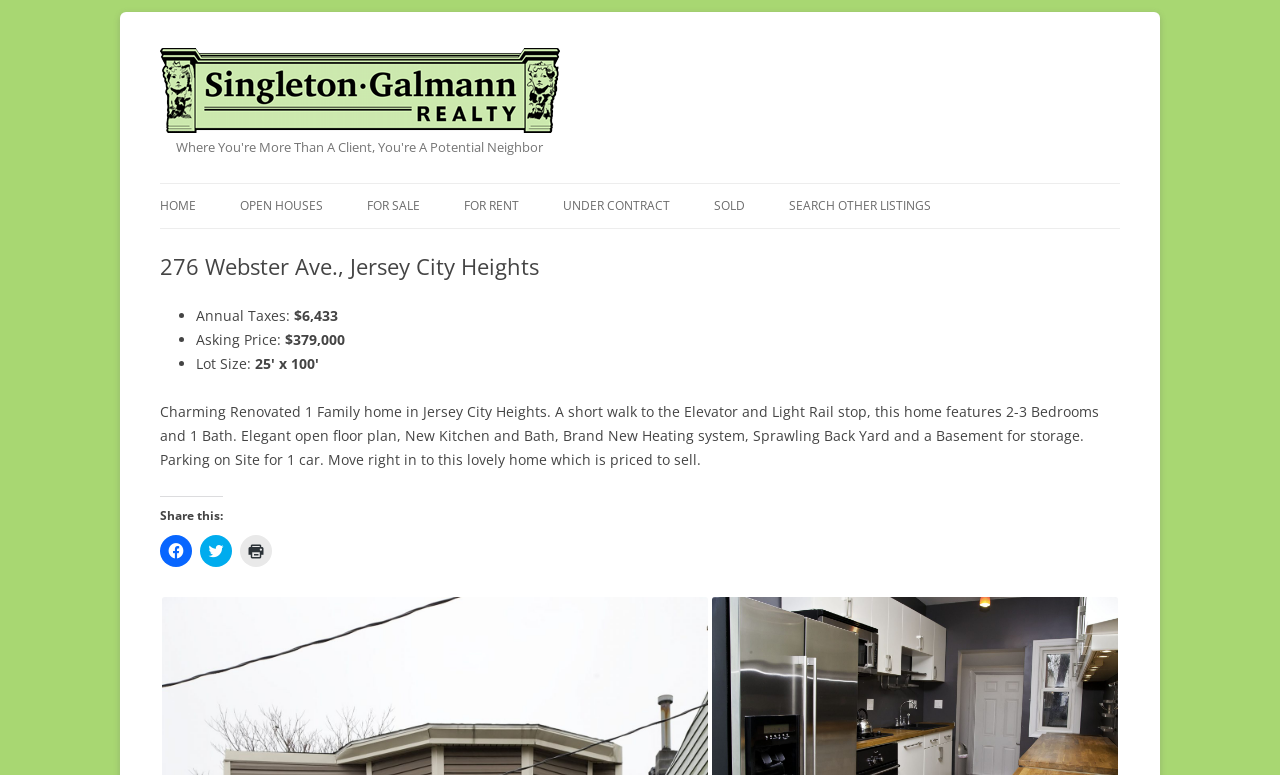Give a concise answer using only one word or phrase for this question:
What is the feature of the backyard of the house?

Sprawling